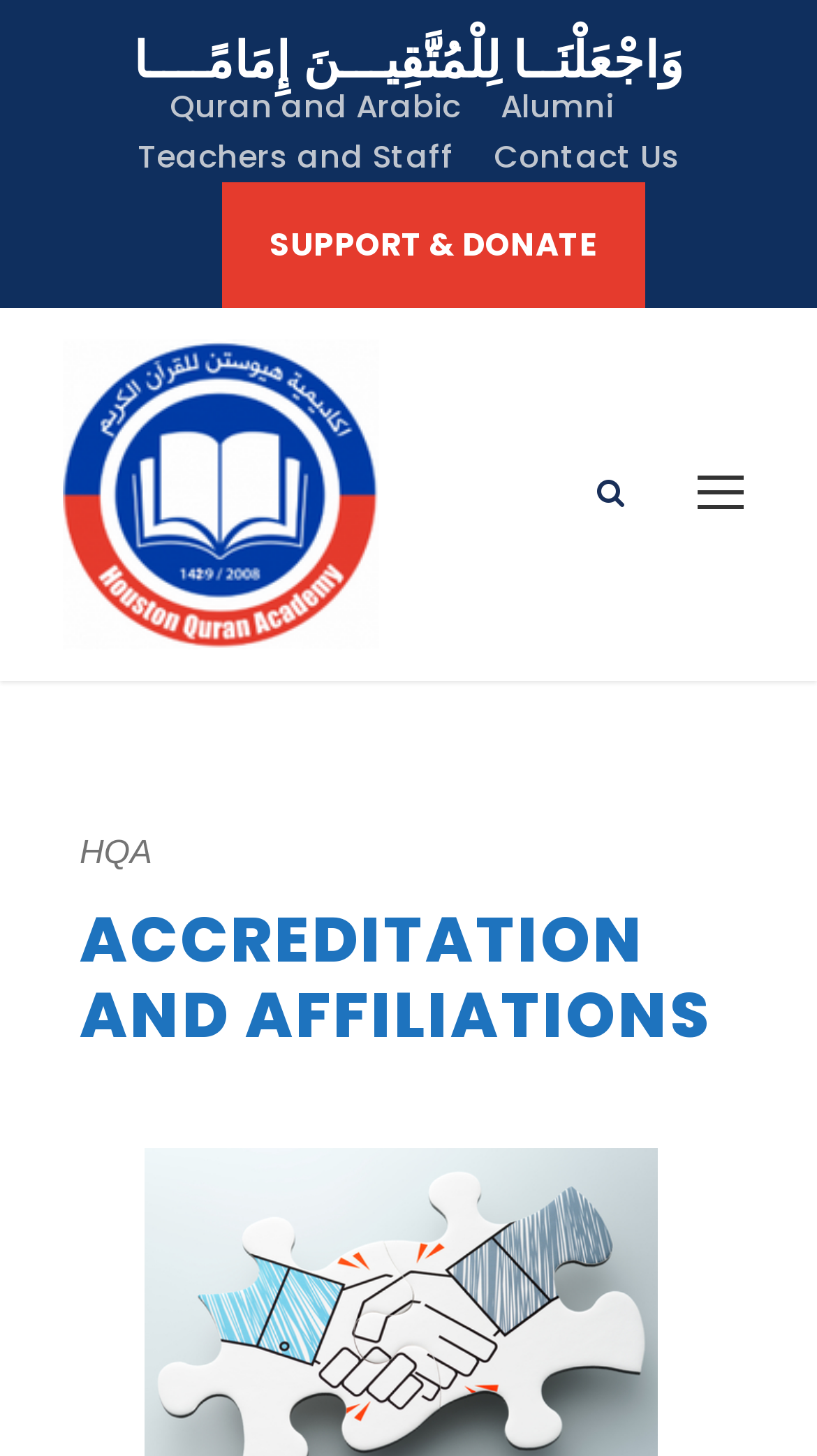Can you find the bounding box coordinates of the area I should click to execute the following instruction: "Click on ACCREDITATION AND AFFILIATIONS"?

[0.097, 0.62, 0.884, 0.724]